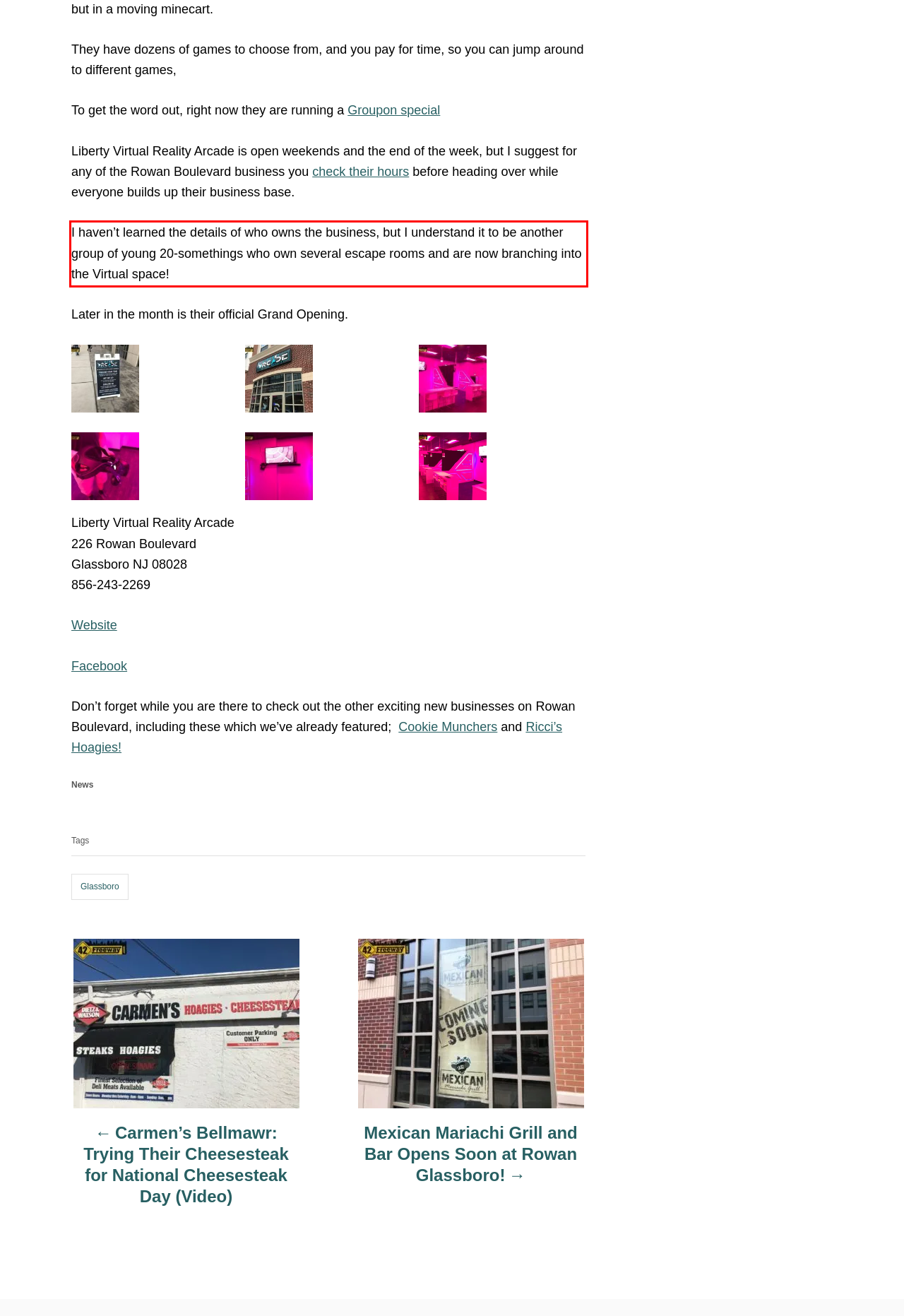Please perform OCR on the text content within the red bounding box that is highlighted in the provided webpage screenshot.

I haven’t learned the details of who owns the business, but I understand it to be another group of young 20-somethings who own several escape rooms and are now branching into the Virtual space!